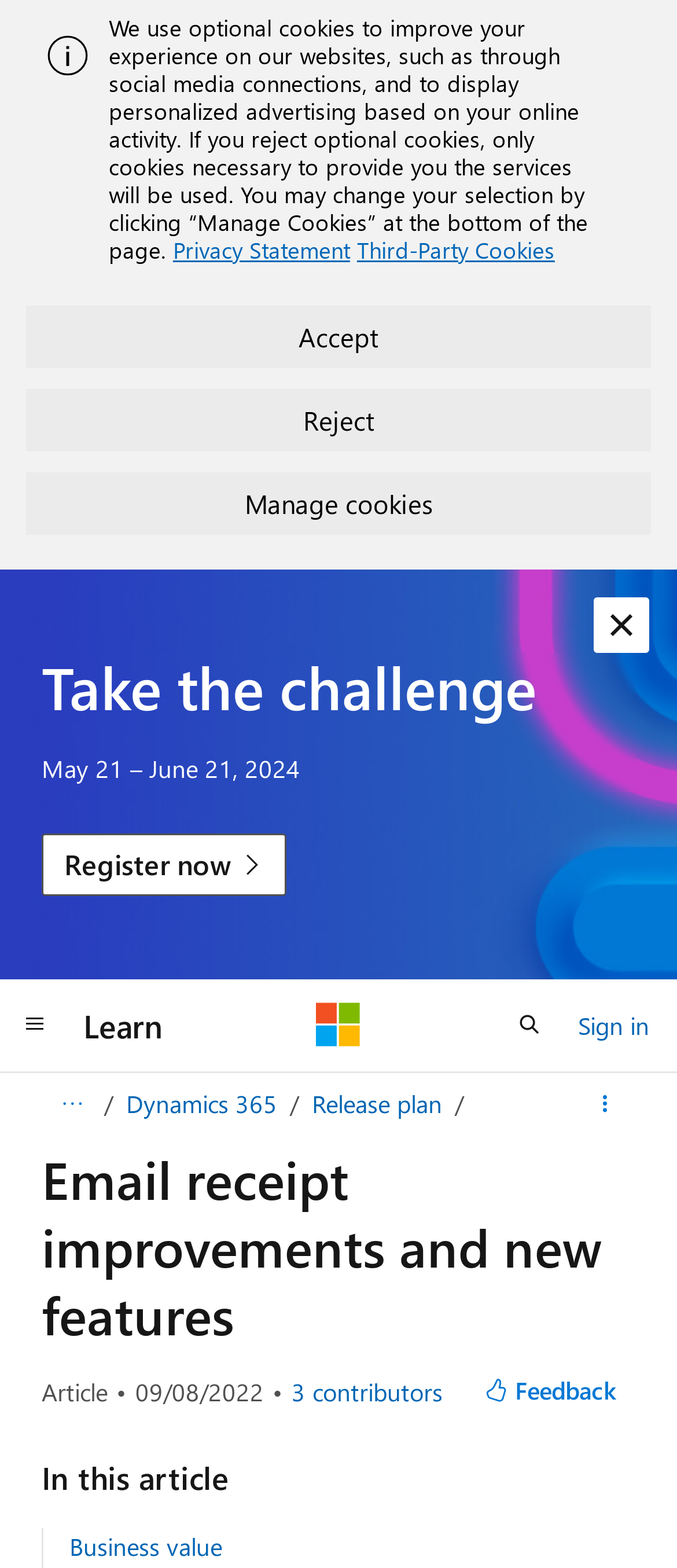What is the purpose of the 'Manage cookies' button?
Look at the image and respond with a one-word or short-phrase answer.

To manage cookies